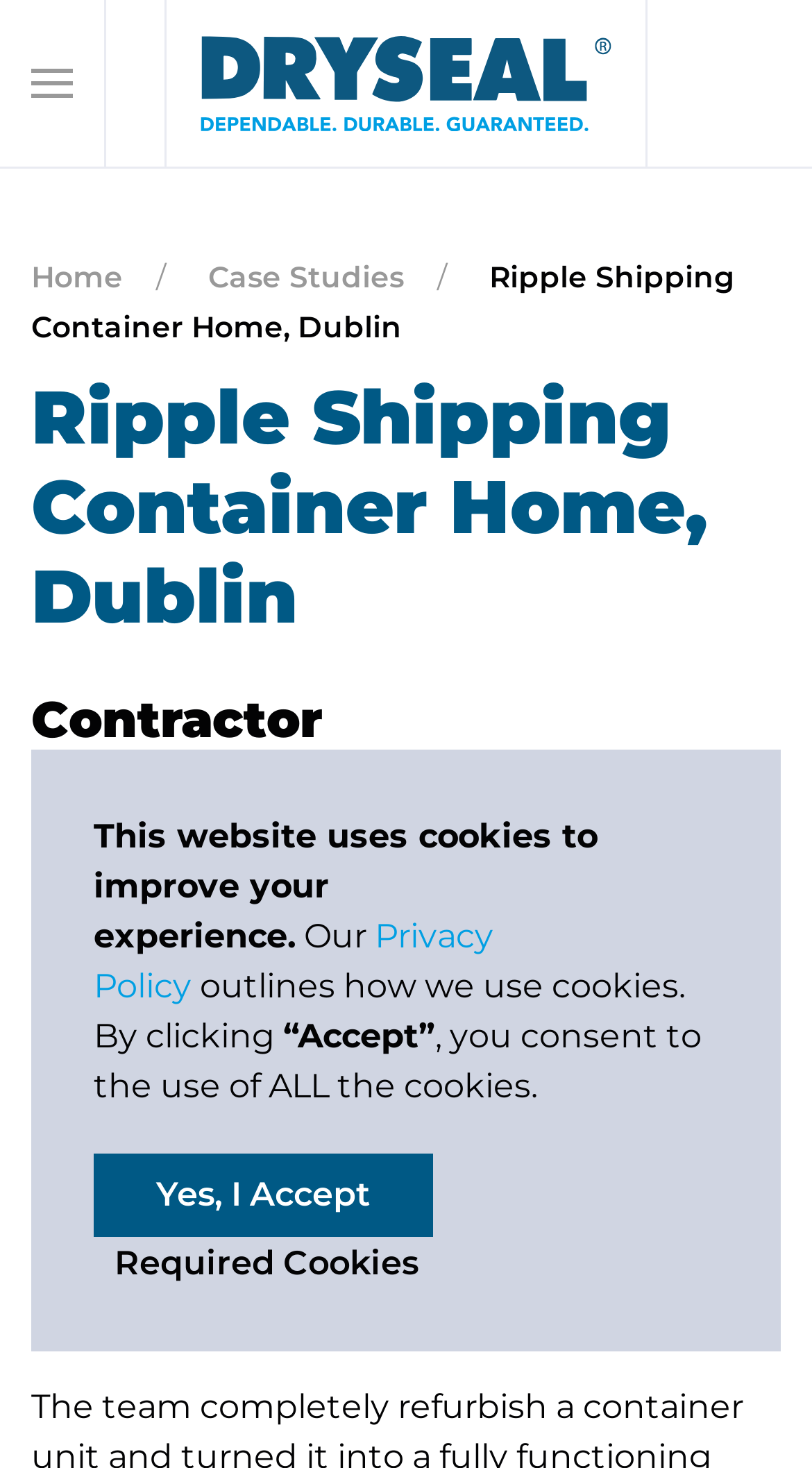How many days did it take to renovate the shipping container?
We need a detailed and meticulous answer to the question.

I found the answer by looking at the StaticText element with the text 'Ceardean architectural design + selfbuild and Buyers Broker International worked with a team of volunteers over three icy cold days in November.' which indicates that it took three days to renovate the shipping container.